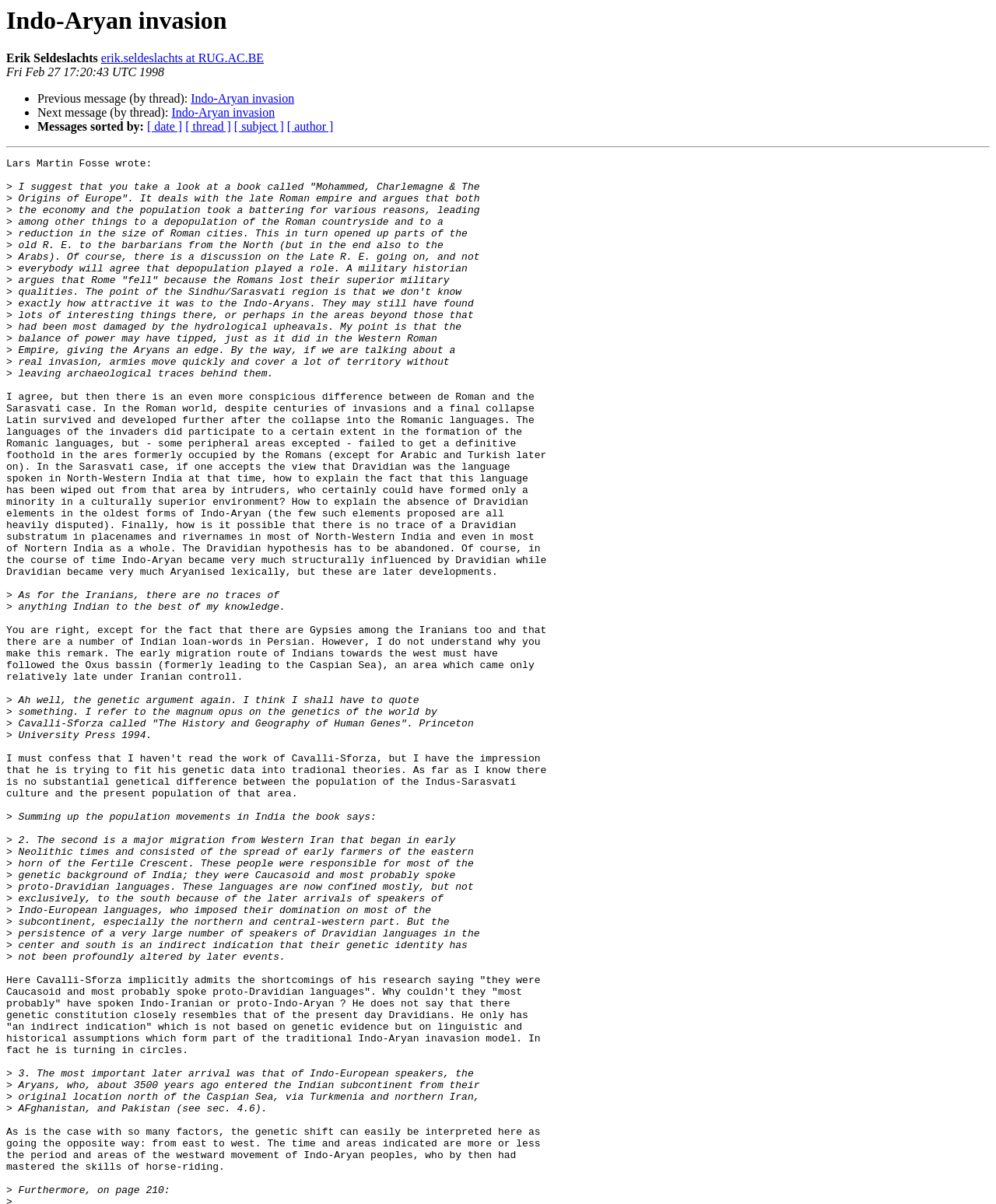Who wrote the book 'Mohammed, Charlemagne & The Origins of Europe'?
Relying on the image, give a concise answer in one word or a brief phrase.

Not mentioned